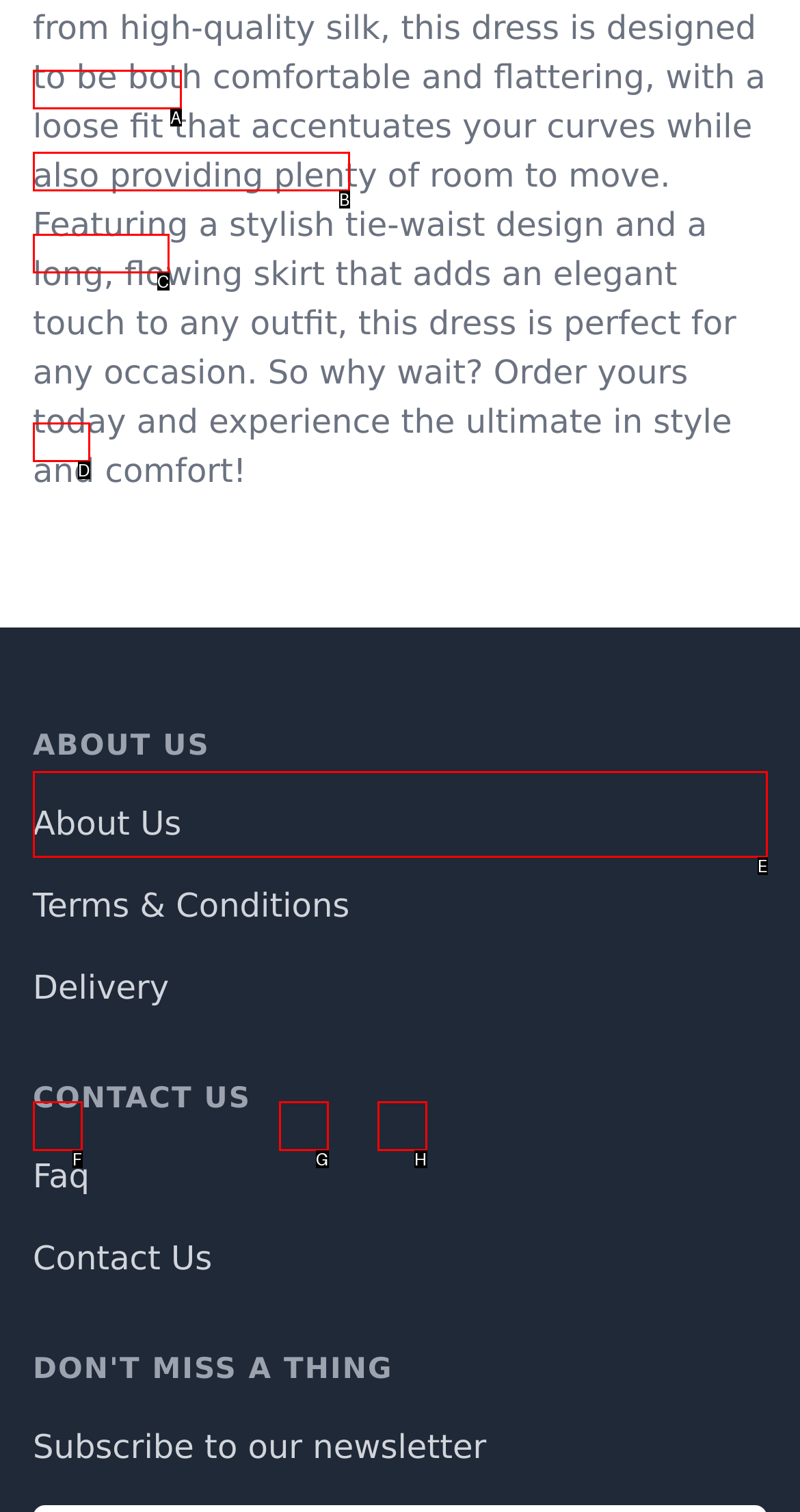Identify the option that corresponds to the description: About Us 
Provide the letter of the matching option from the available choices directly.

A